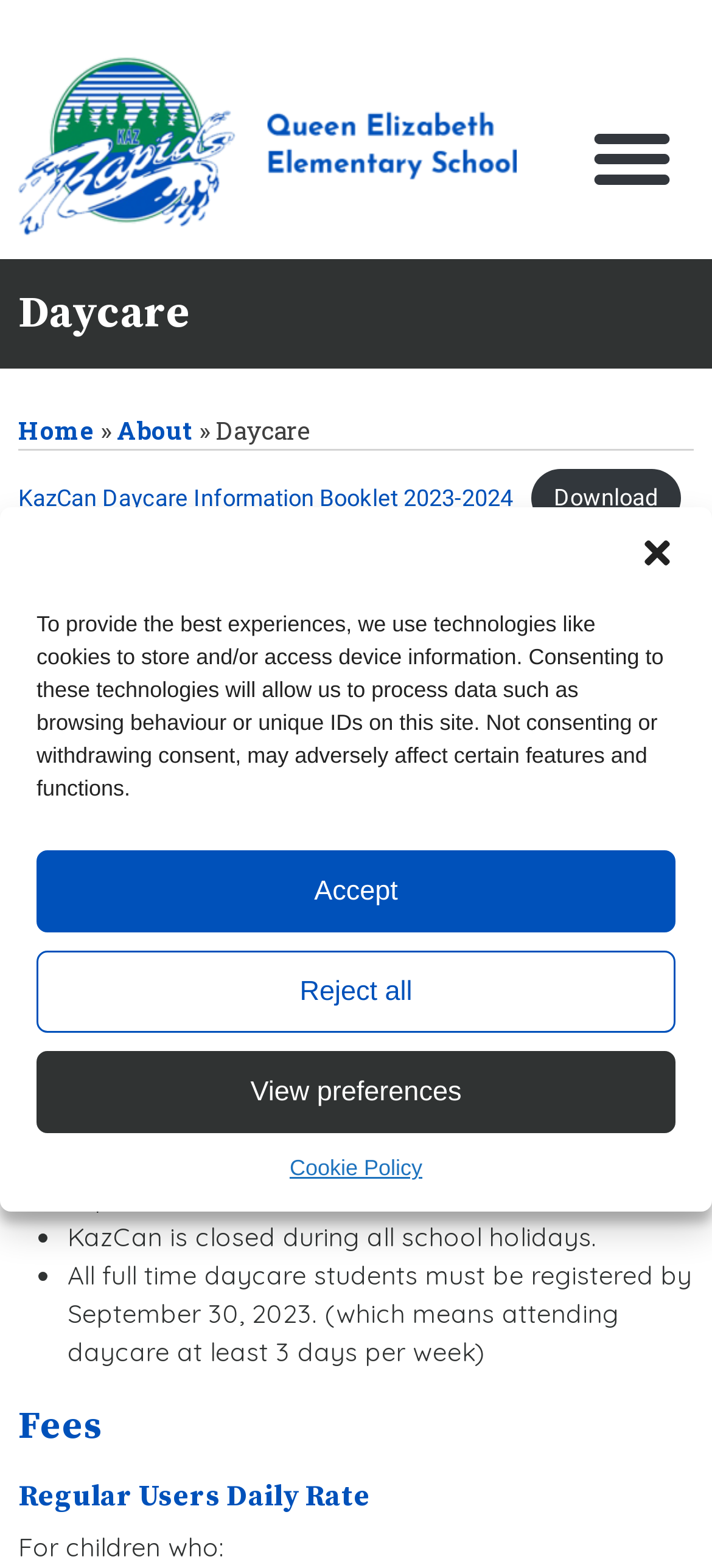Articulate a complete and detailed caption of the webpage elements.

The webpage is about the KazCan Daycare Program at Queen Elizabeth Elementary School. At the top, there is a dialog box for managing cookie consent, which includes buttons to accept, reject, or view preferences. Below this, there is a link to the Queen Elizabeth Elementary School and an image of the school's logo.

On the left side, there is a menu toggle button and a heading that says "Daycare". Below this, there are links to "Home", "About", and "KazCan Daycare Information Booklet 2023-2024", which can be downloaded.

The main content of the page is divided into sections. The first section is about the KazCan Daycare Program, which includes the name of the daycare technician, Lisa Savard, and her contact information. Below this, there is a section about the opening hours of the daycare, which lists the morning, lunch hour, and after-school hours.

The next section is about notes, which includes a list of important reminders, such as the center's opening time, school holidays, and registration deadlines for full-time daycare students. Finally, there is a section about fees, which includes a heading for "Regular Users Daily Rate" and a brief description of the fees.

Throughout the page, there are various UI elements, including buttons, links, headings, and static text, which are arranged in a hierarchical structure to provide a clear and organized layout.